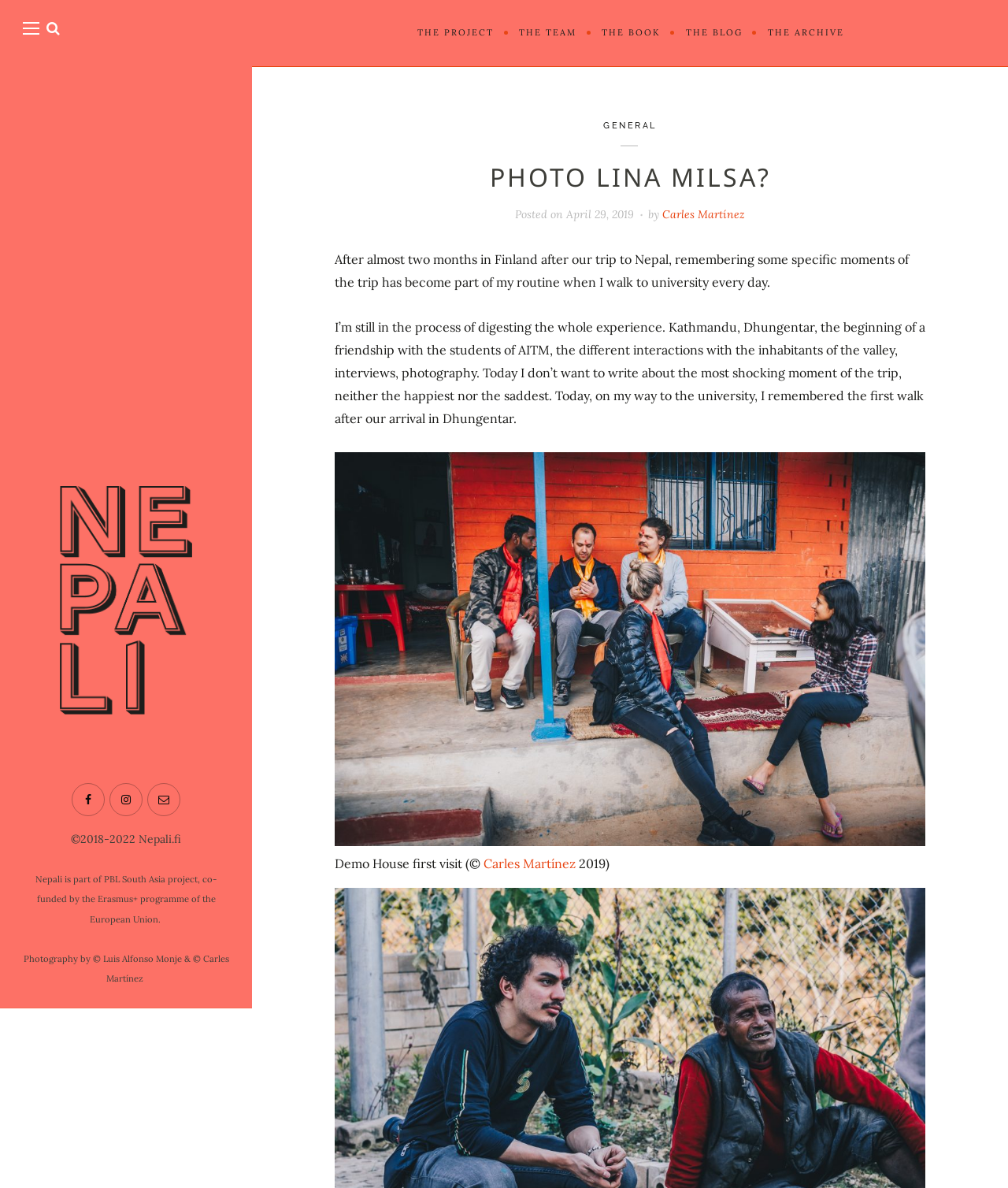What is the name of the project?
Using the image as a reference, answer with just one word or a short phrase.

Nepali Project